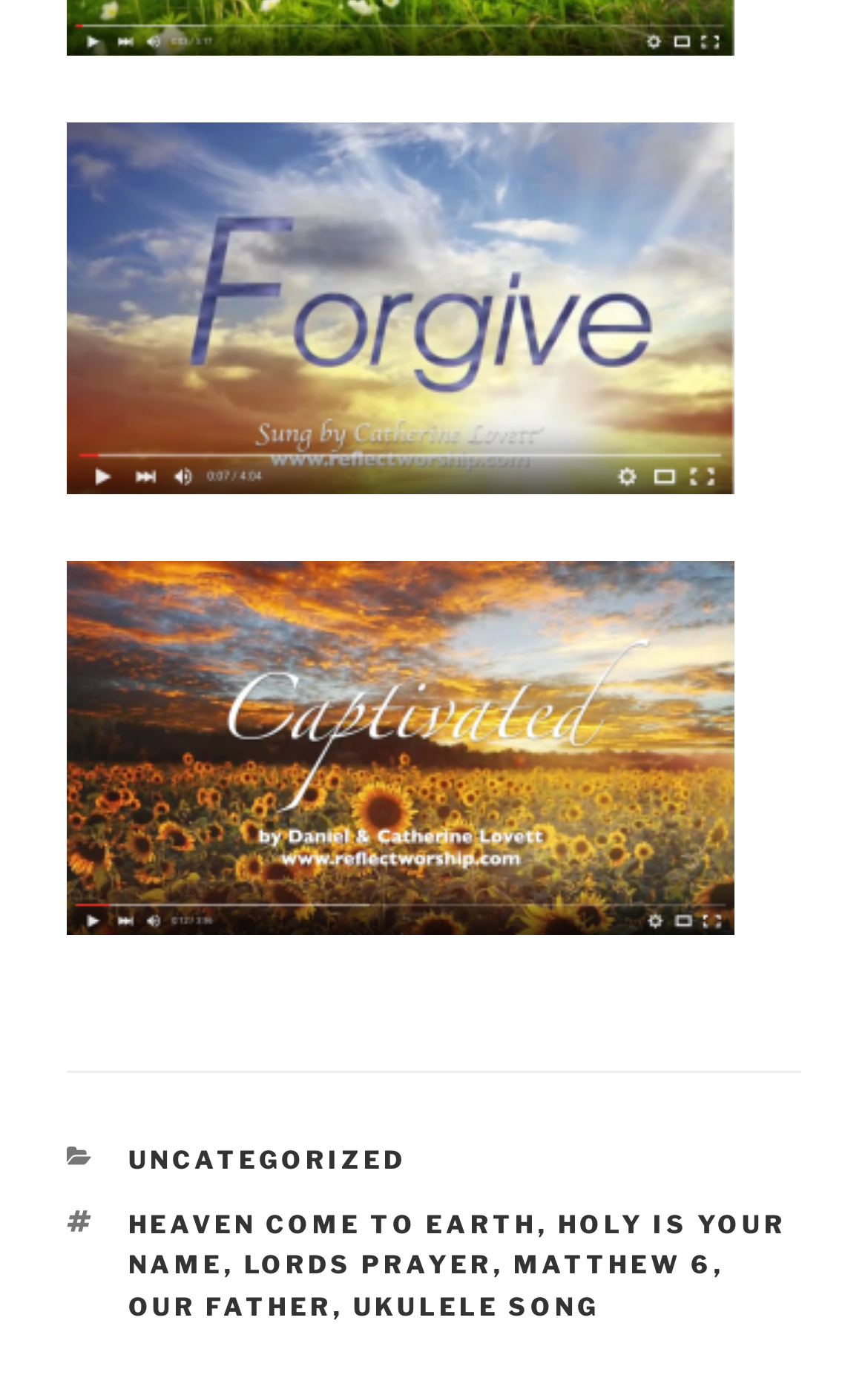Determine the bounding box coordinates of the clickable element to complete this instruction: "Click on the 'HEAVEN COME TO EARTH' tag". Provide the coordinates in the format of four float numbers between 0 and 1, [left, top, right, bottom].

[0.147, 0.879, 0.619, 0.902]